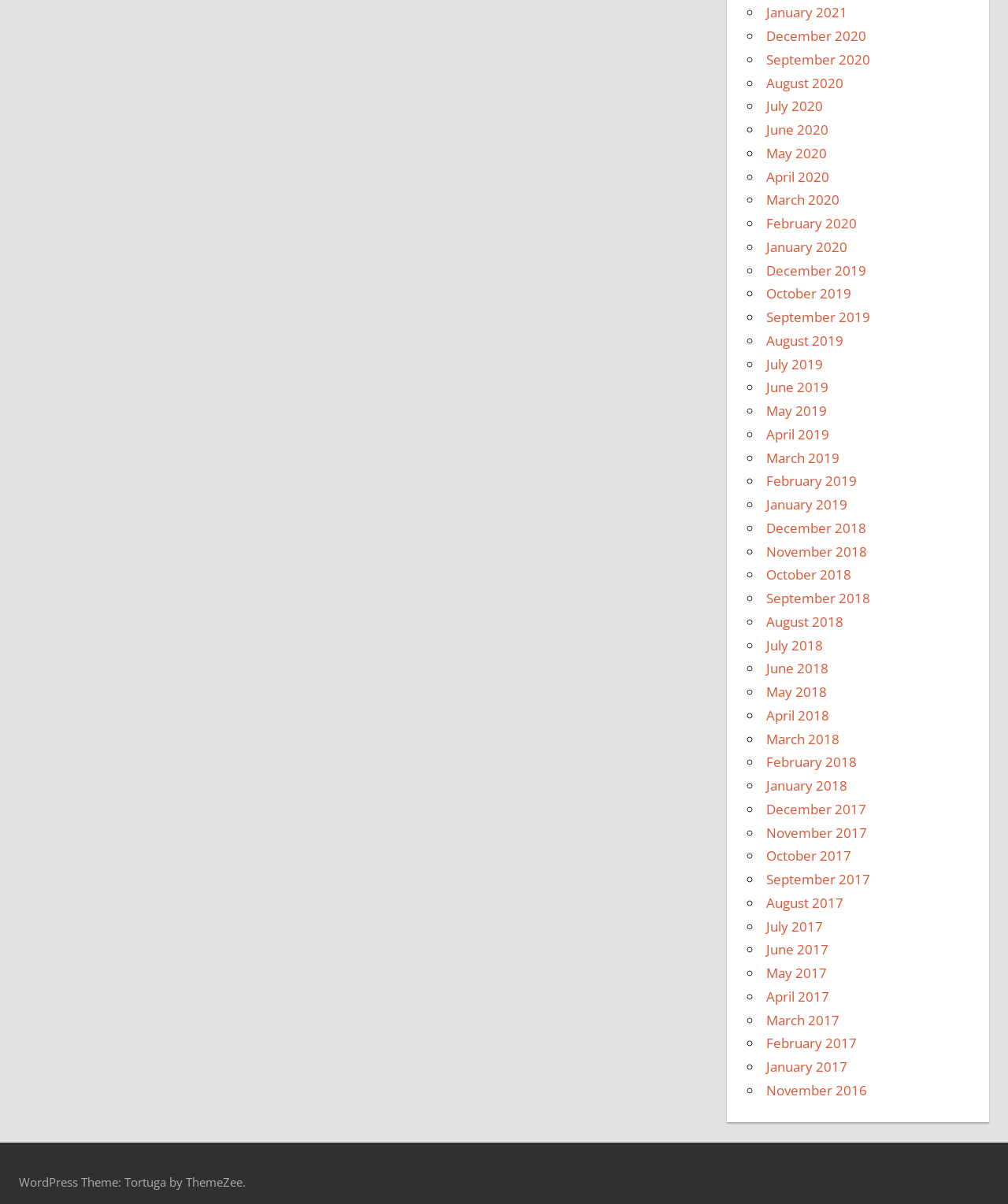Please provide a one-word or short phrase answer to the question:
What is the pattern of the list markers?

◦